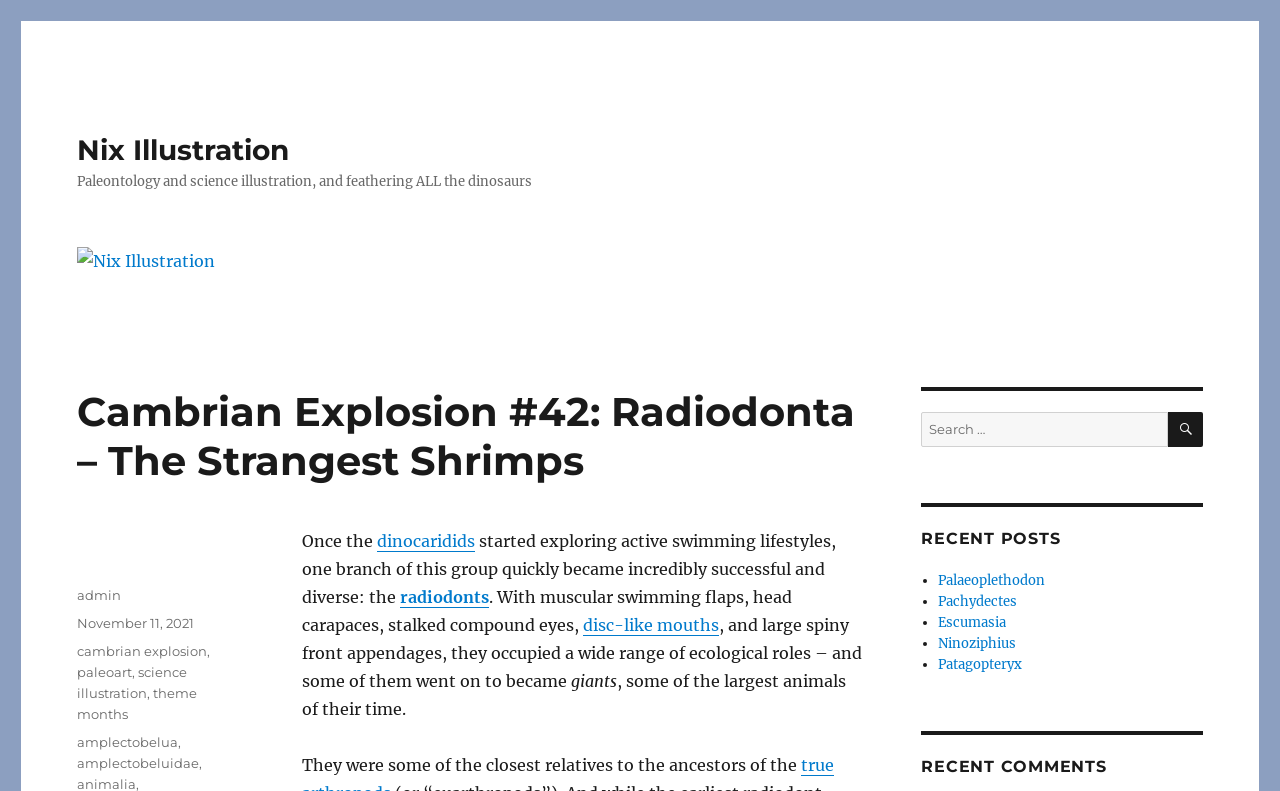Identify the bounding box coordinates for the region to click in order to carry out this instruction: "Check the author of the post". Provide the coordinates using four float numbers between 0 and 1, formatted as [left, top, right, bottom].

[0.06, 0.74, 0.095, 0.761]